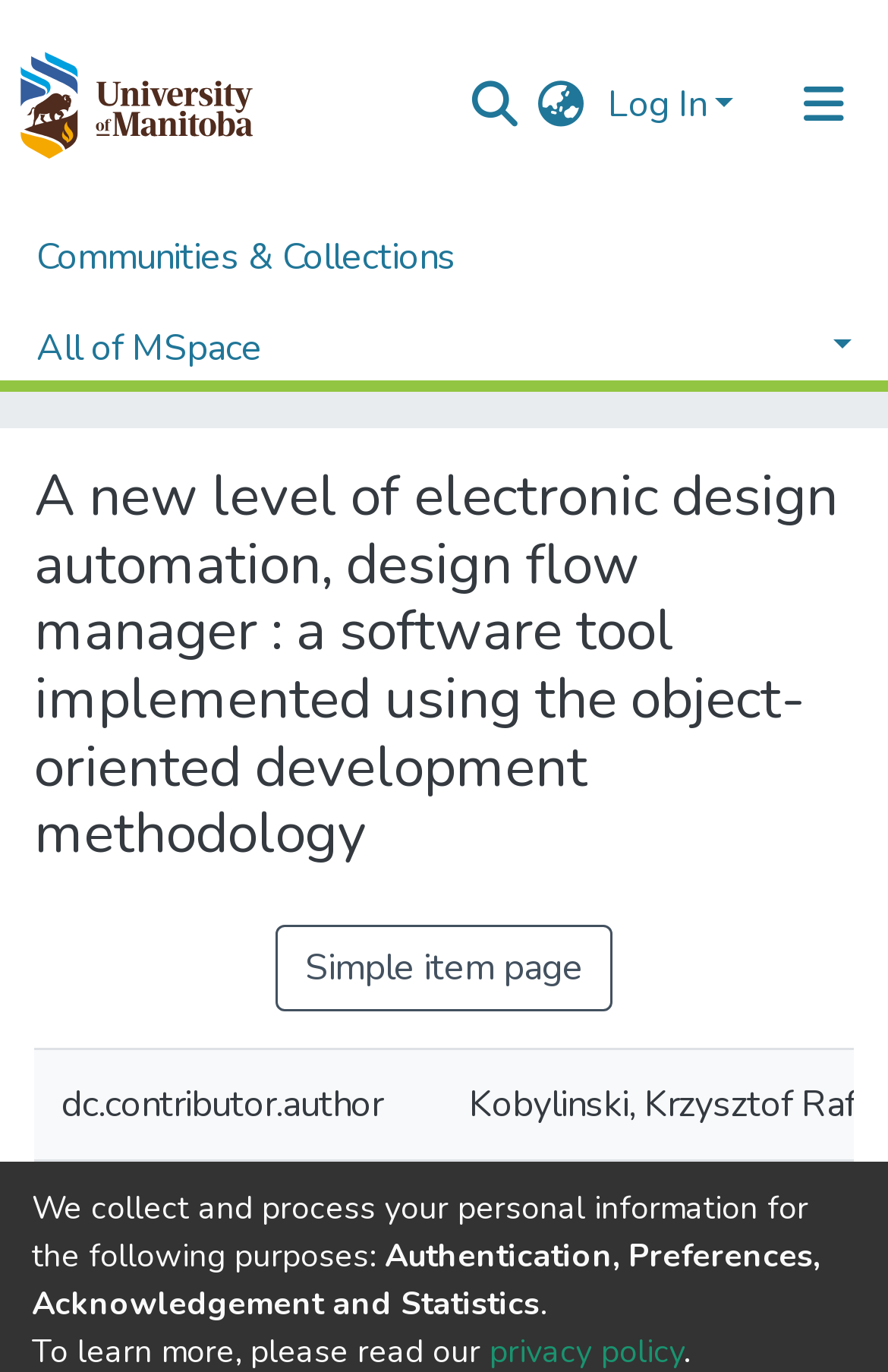Please locate the bounding box coordinates of the region I need to click to follow this instruction: "Log in".

[0.674, 0.058, 0.836, 0.095]